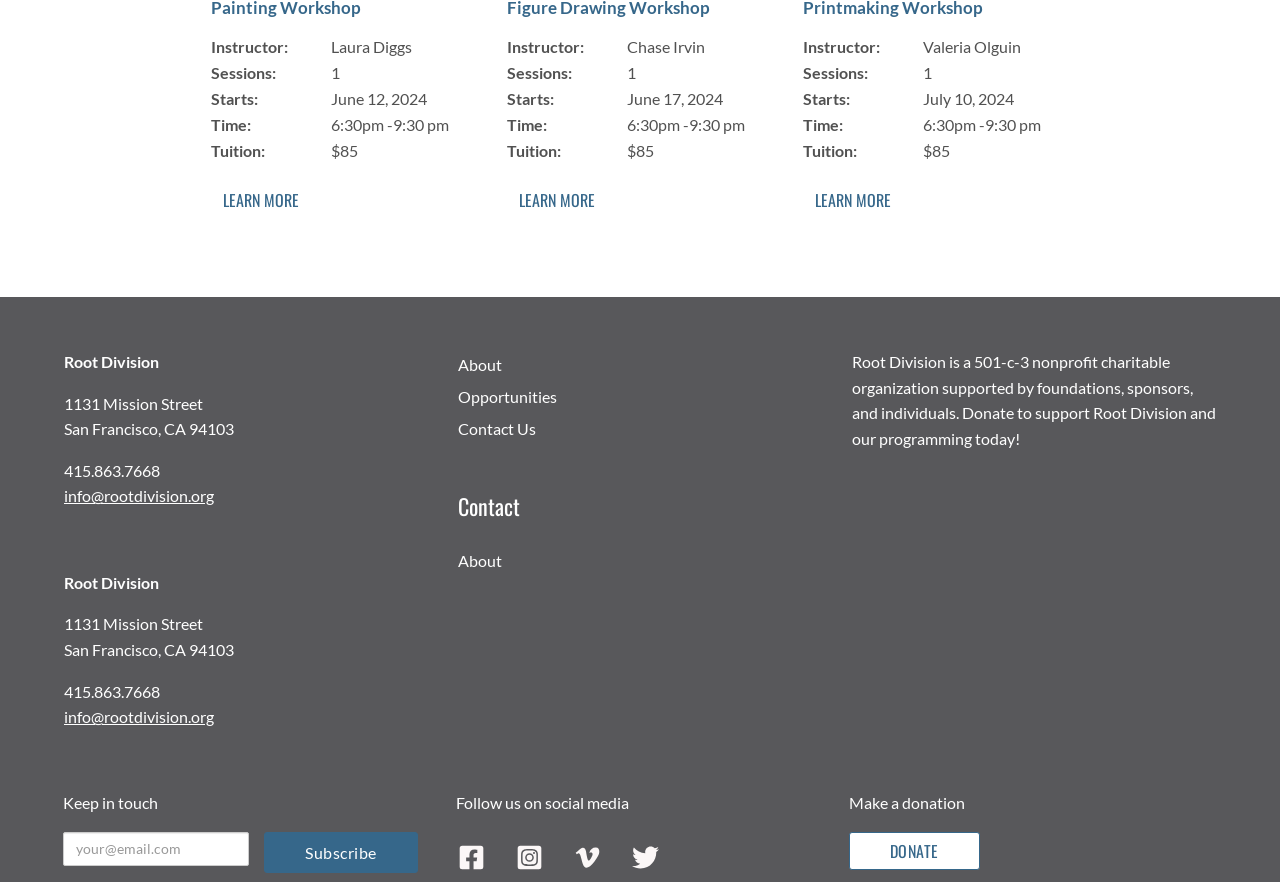Indicate the bounding box coordinates of the element that must be clicked to execute the instruction: "Enter email to subscribe". The coordinates should be given as four float numbers between 0 and 1, i.e., [left, top, right, bottom].

[0.049, 0.943, 0.195, 0.982]